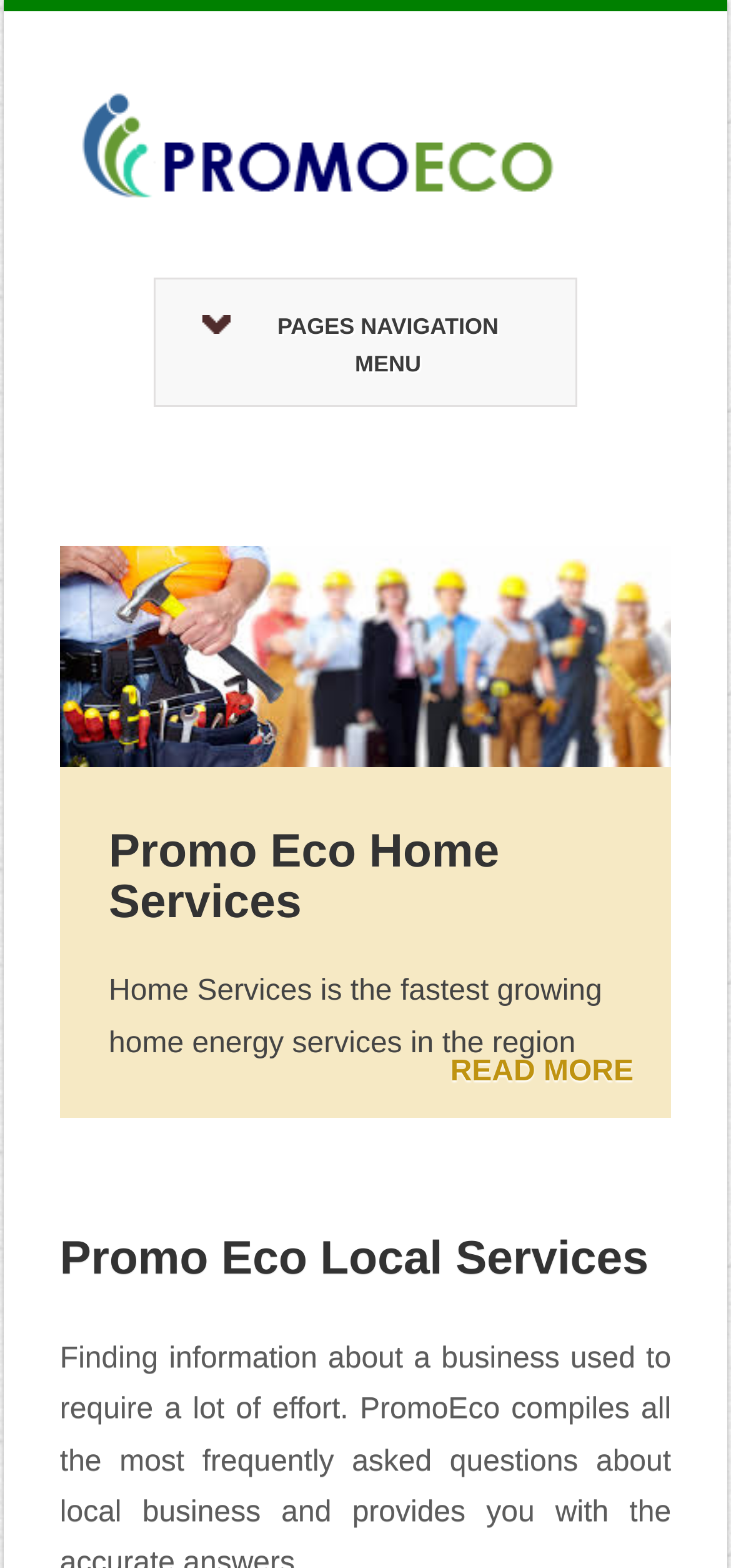What is the width of the image with the text 'promoeco.ca'?
Using the details from the image, give an elaborate explanation to answer the question.

The right coordinate of the image is 0.91, and the left coordinate is 0.09. Therefore, the width of the image is 0.91 - 0.09 = 0.82.